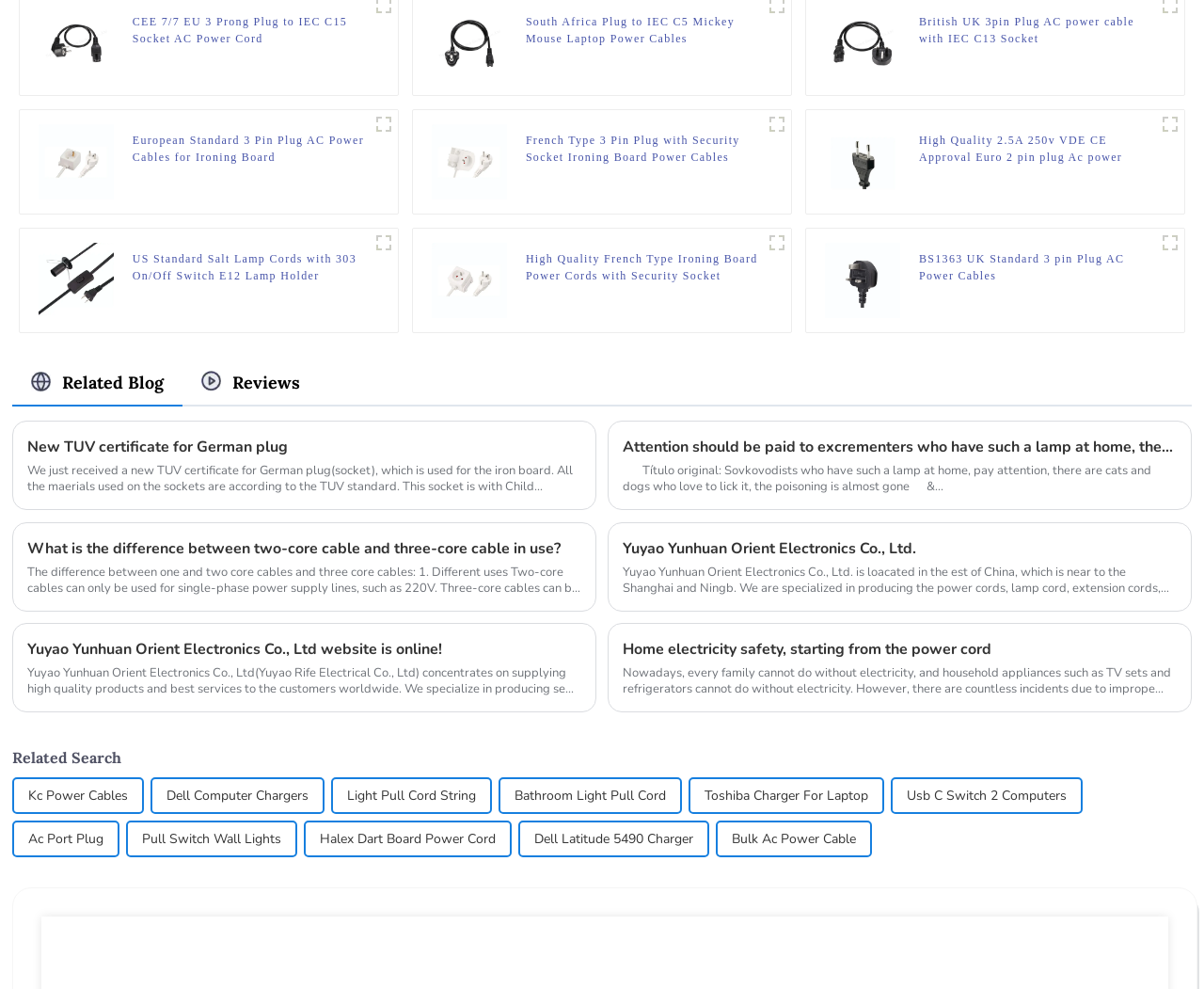Determine the bounding box coordinates of the element's region needed to click to follow the instruction: "Read the 'Newborn Babies' article". Provide these coordinates as four float numbers between 0 and 1, formatted as [left, top, right, bottom].

None